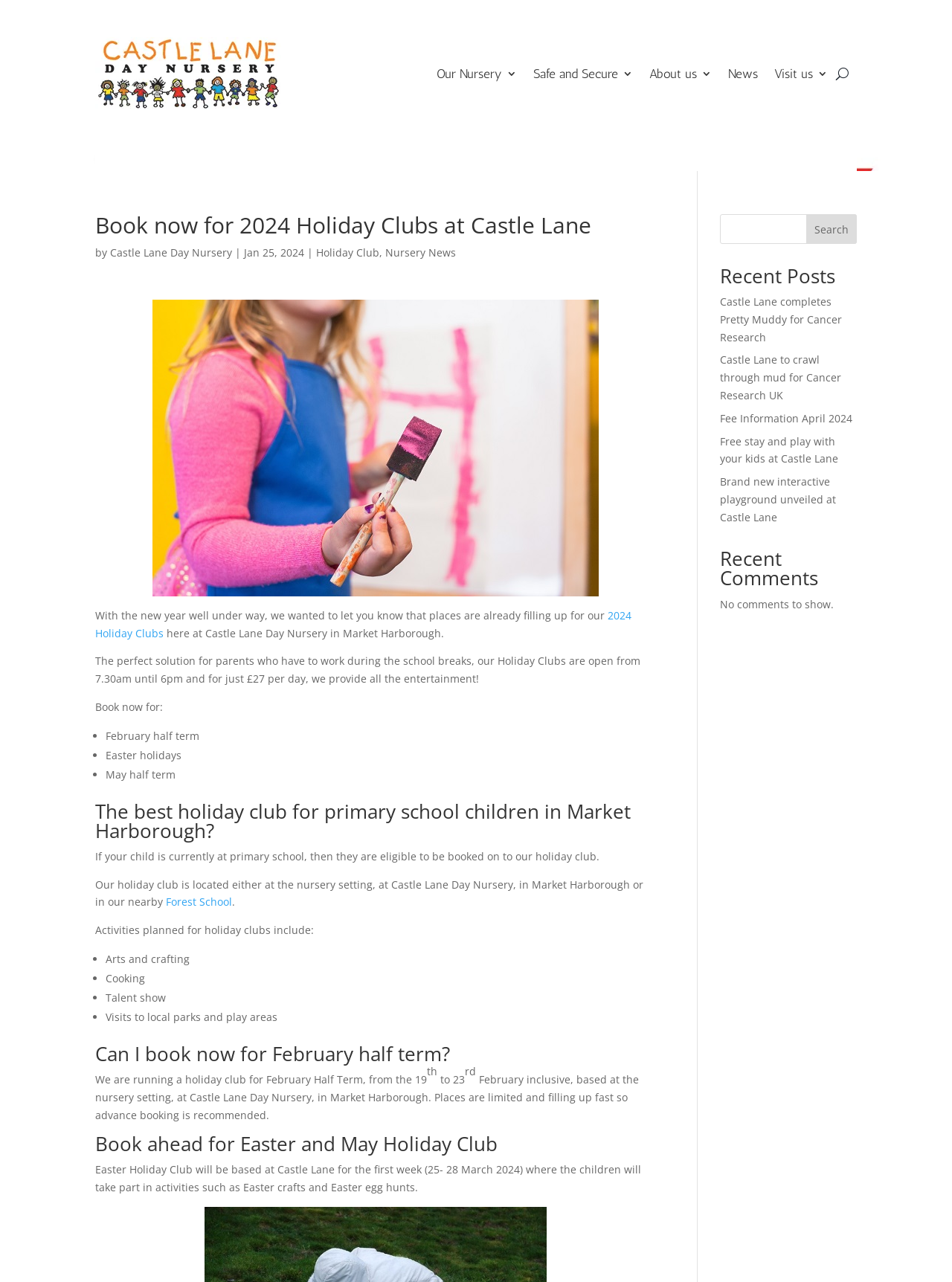Locate the bounding box coordinates of the element that needs to be clicked to carry out the instruction: "View Pricing". The coordinates should be given as four float numbers ranging from 0 to 1, i.e., [left, top, right, bottom].

None